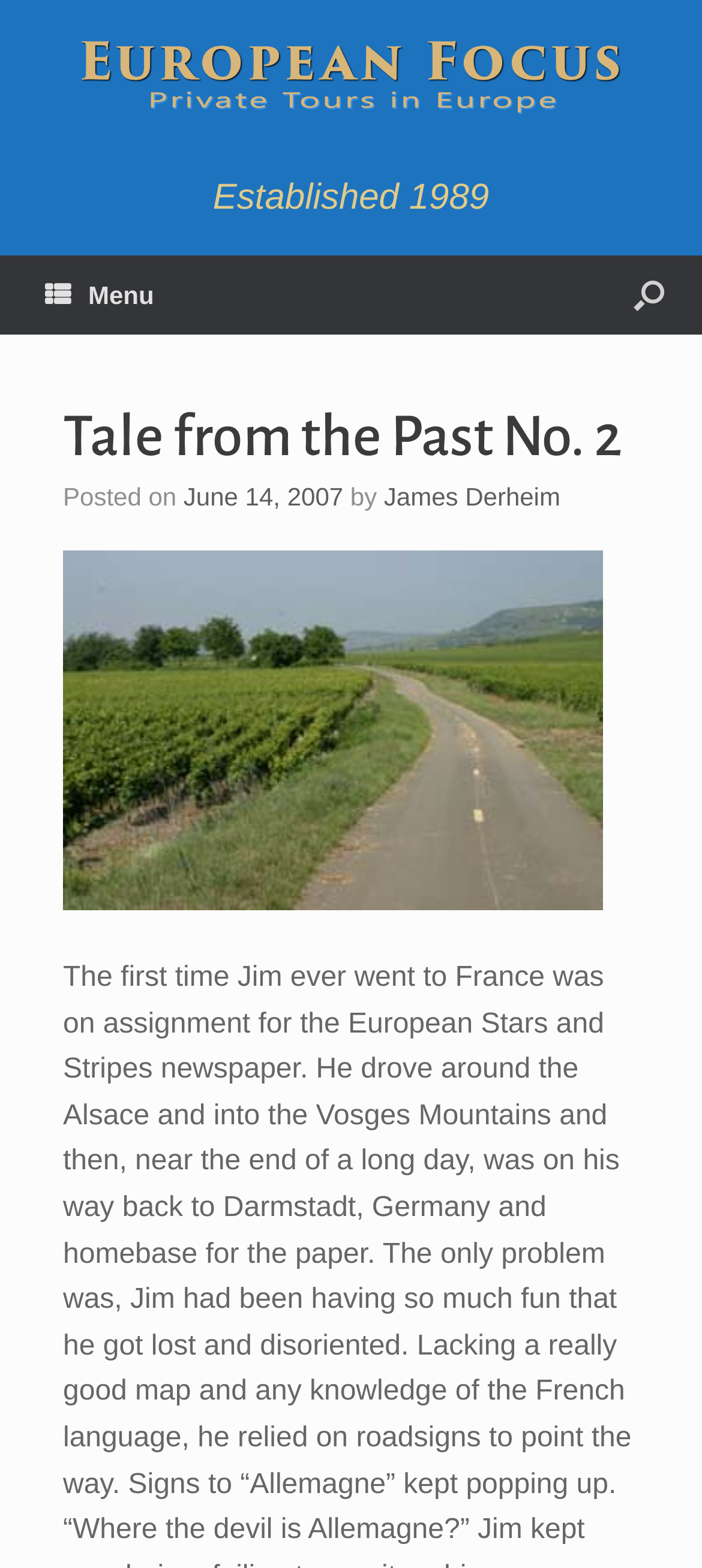Find and generate the main title of the webpage.

Tale from the Past No. 2